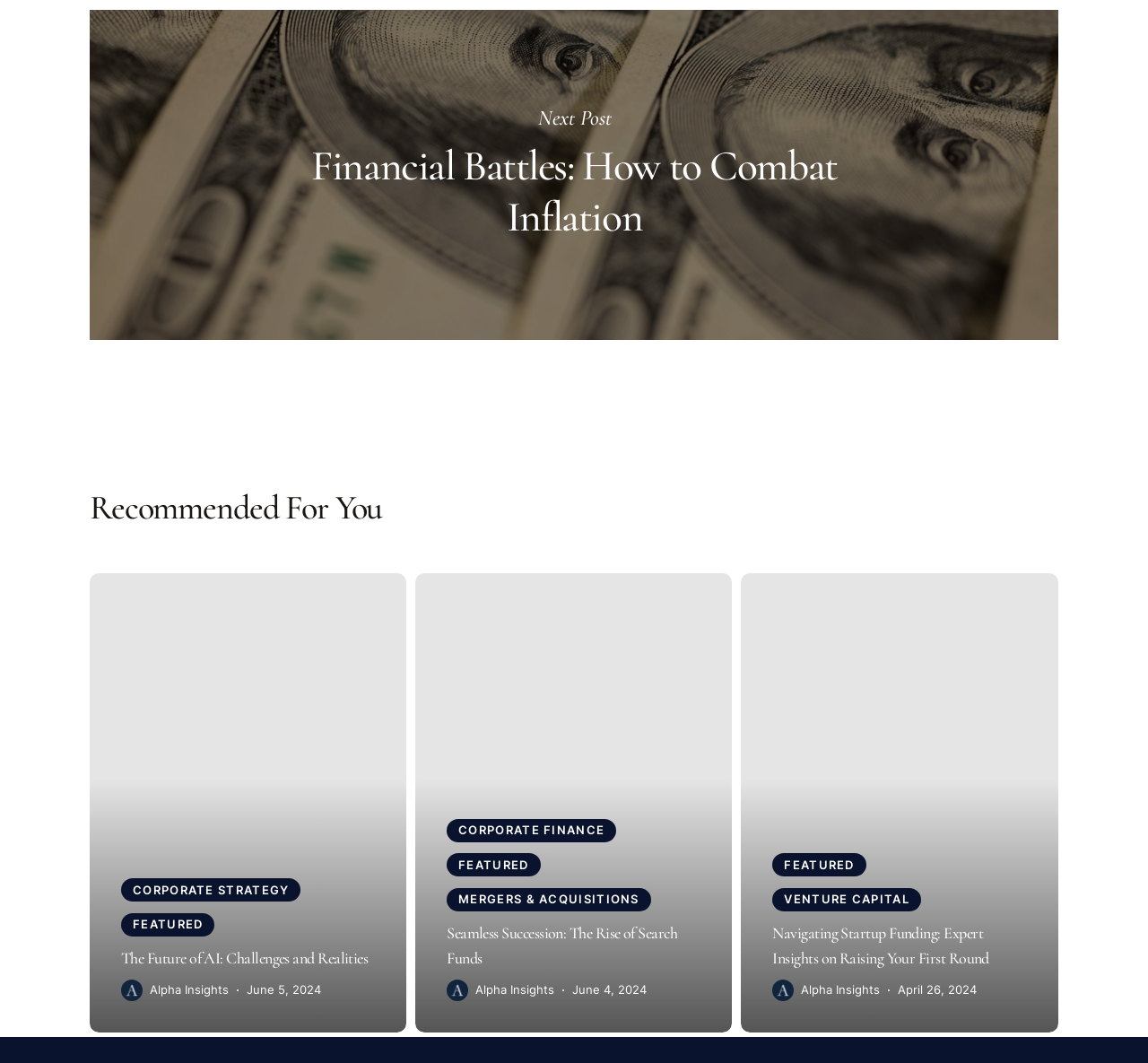Please provide the bounding box coordinates for the element that needs to be clicked to perform the following instruction: "Go to CORPORATE STRATEGY page". The coordinates should be given as four float numbers between 0 and 1, i.e., [left, top, right, bottom].

[0.105, 0.827, 0.262, 0.848]